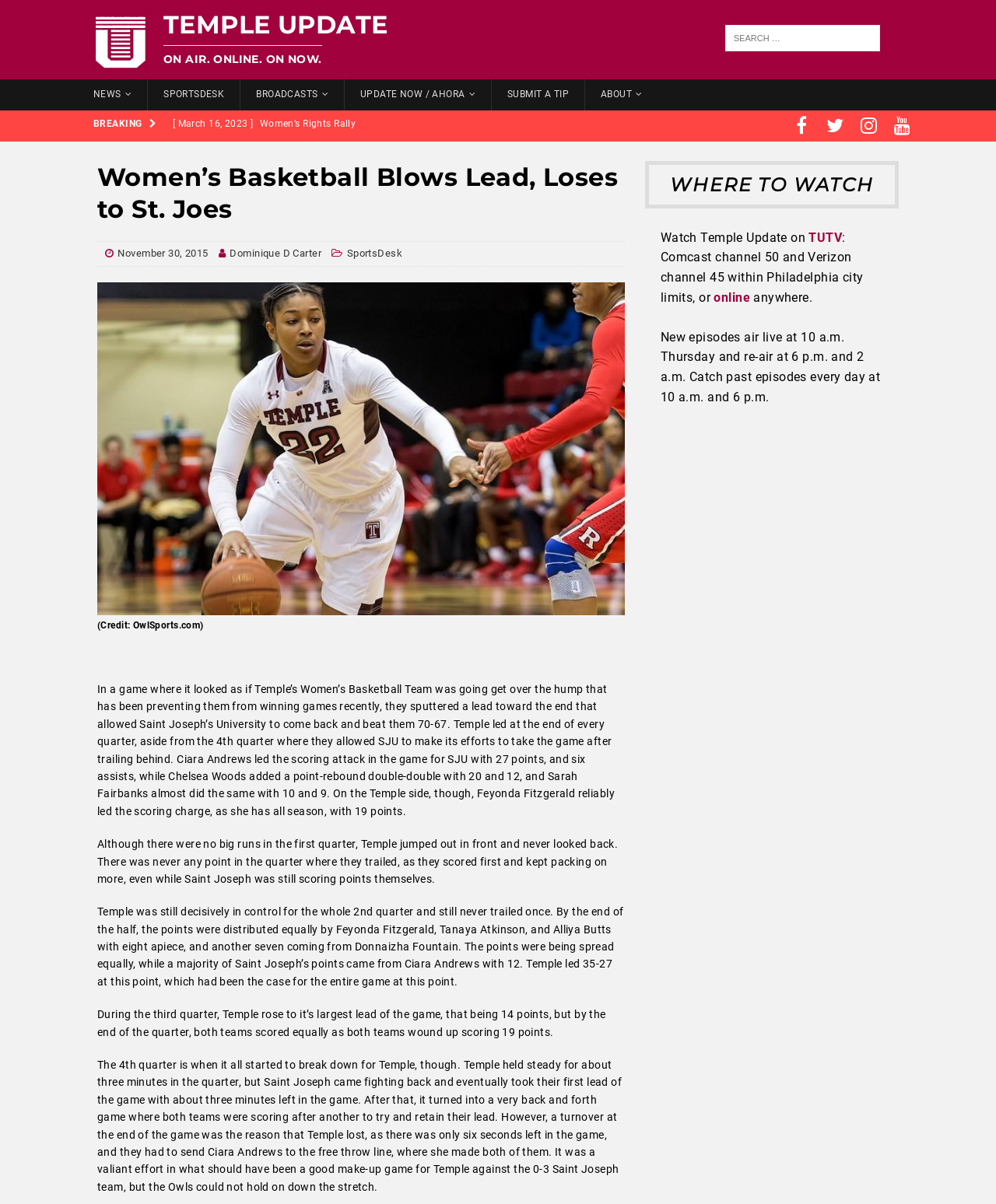Please answer the following question using a single word or phrase: 
What is the time when new episodes of Temple Update air?

10 a.m. Thursday